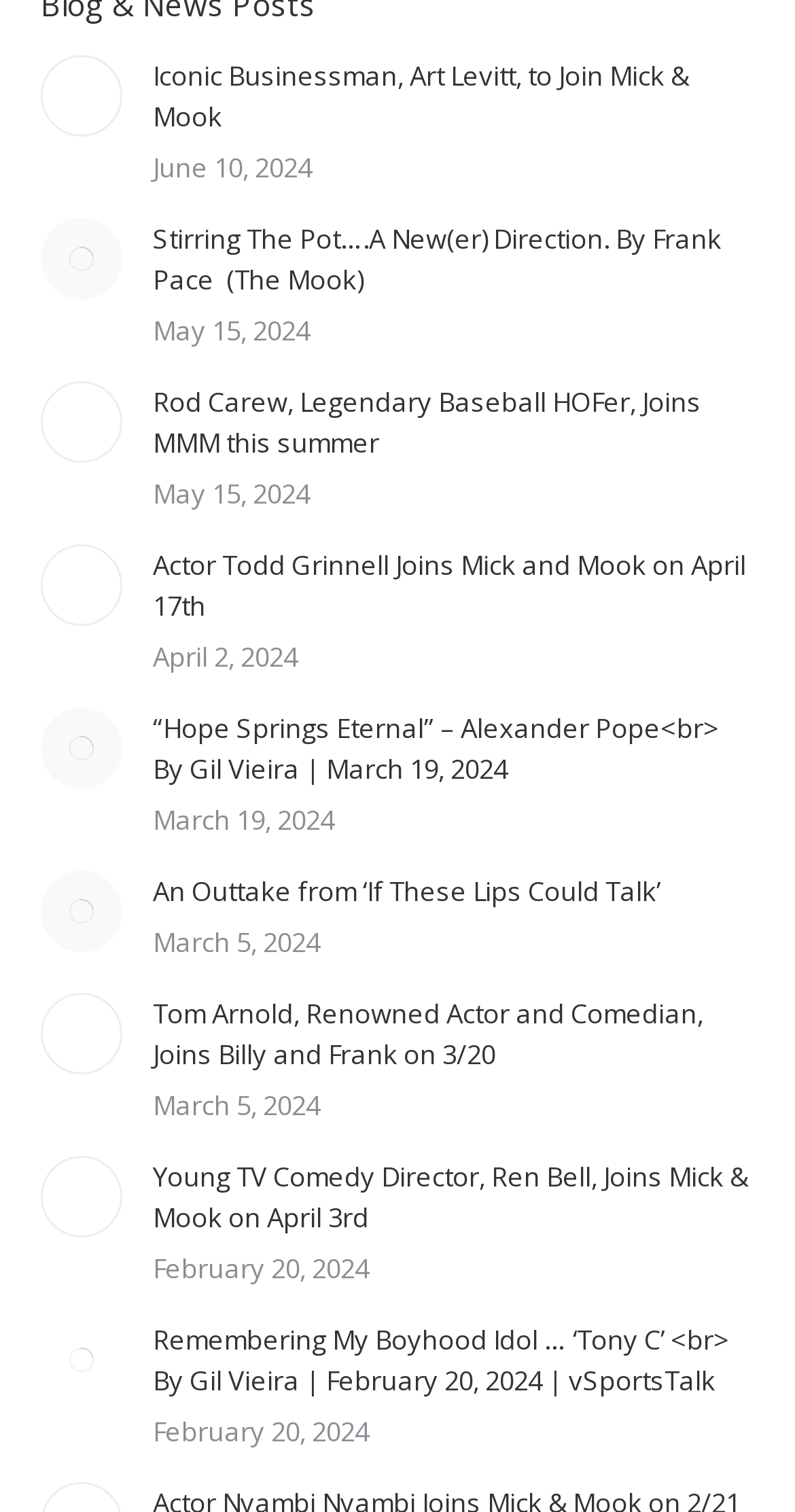Could you find the bounding box coordinates of the clickable area to complete this instruction: "Check the post image of 'Rod Carew, Legendary Baseball HOFer, Joins MMM this summer'"?

[0.051, 0.252, 0.154, 0.306]